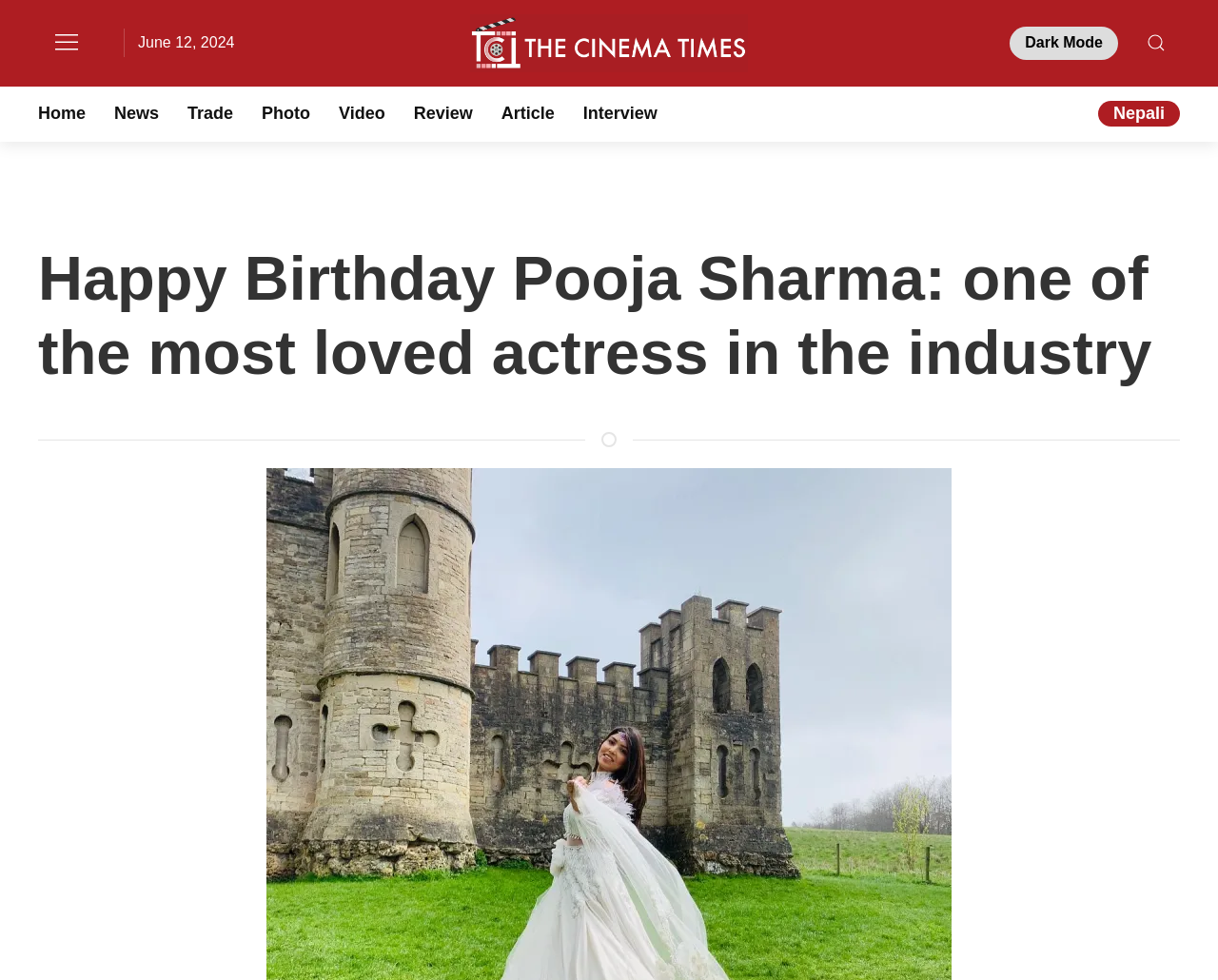Based on the description "June 12, 2024", find the bounding box of the specified UI element.

[0.113, 0.029, 0.193, 0.059]